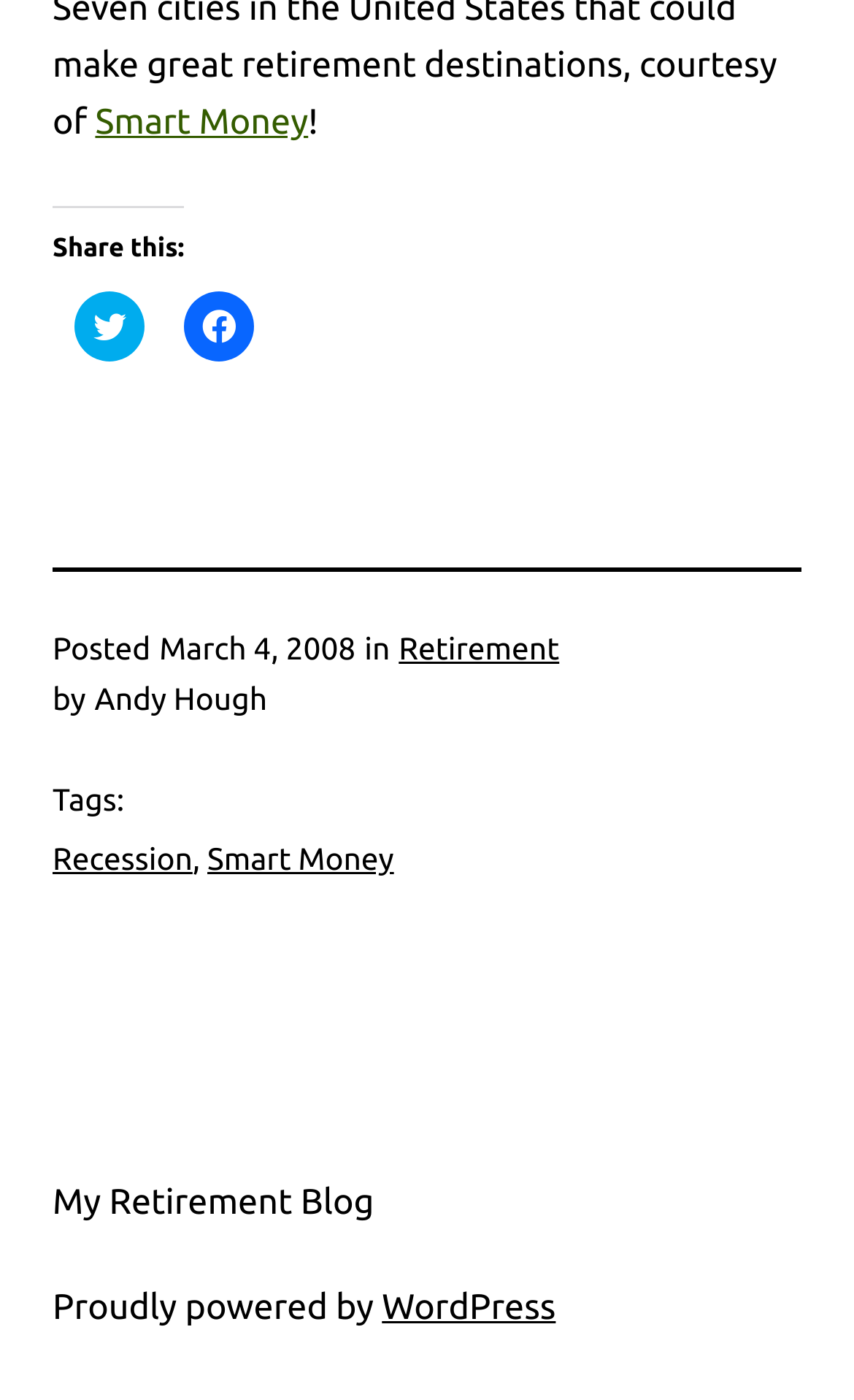Identify the bounding box coordinates of the clickable region required to complete the instruction: "Access October 2021". The coordinates should be given as four float numbers within the range of 0 and 1, i.e., [left, top, right, bottom].

None